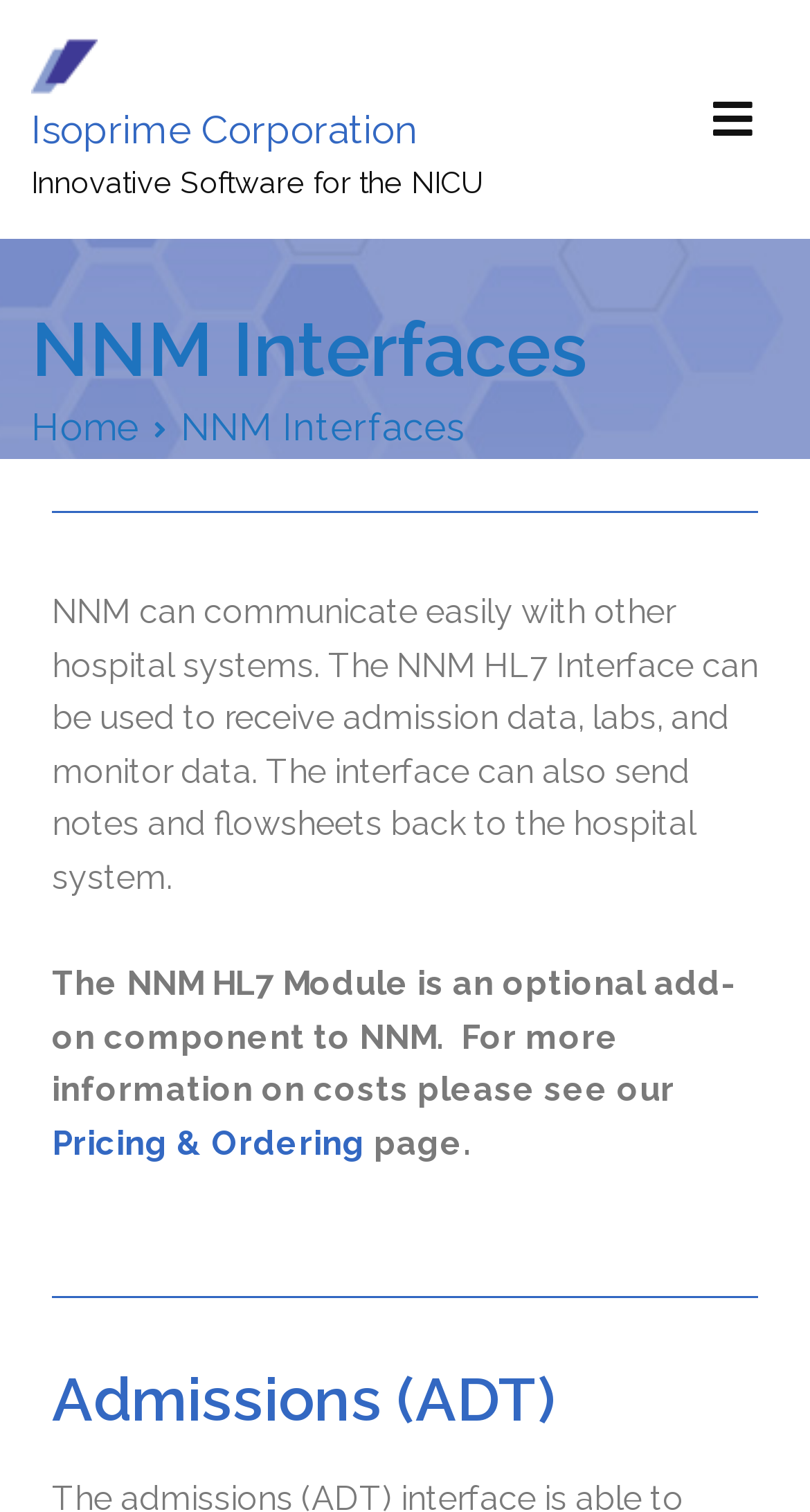What is the purpose of NNM HL7 Interface?
Respond to the question with a single word or phrase according to the image.

To receive and send data